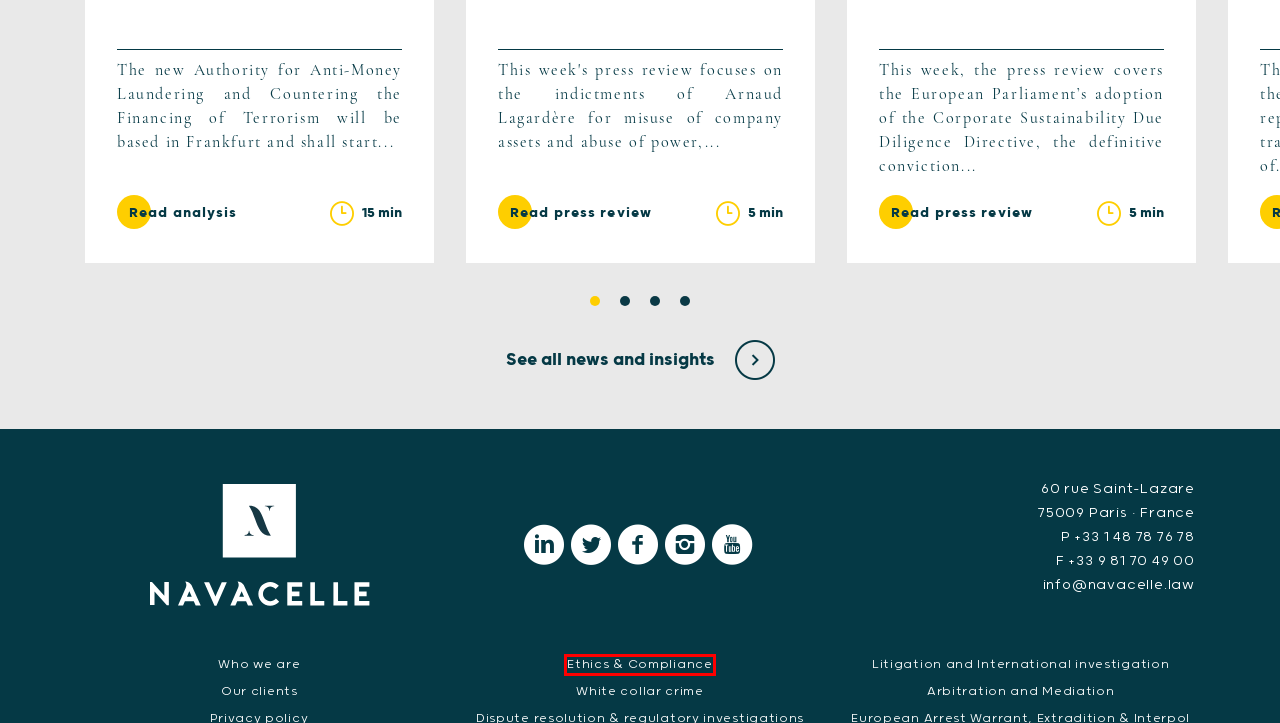You are provided with a screenshot of a webpage that has a red bounding box highlighting a UI element. Choose the most accurate webpage description that matches the new webpage after clicking the highlighted element. Here are your choices:
A. Press review - Week of 11 March 2024
B. About us
C. Litigation and International investigation
D. Press review - Week of 1 April 2024
E. Press review - Week of 25 March 2024
F. Dispute resolution & regulatory investigations
G. Ethics & Compliance
H. Arbitration and Mediation

G